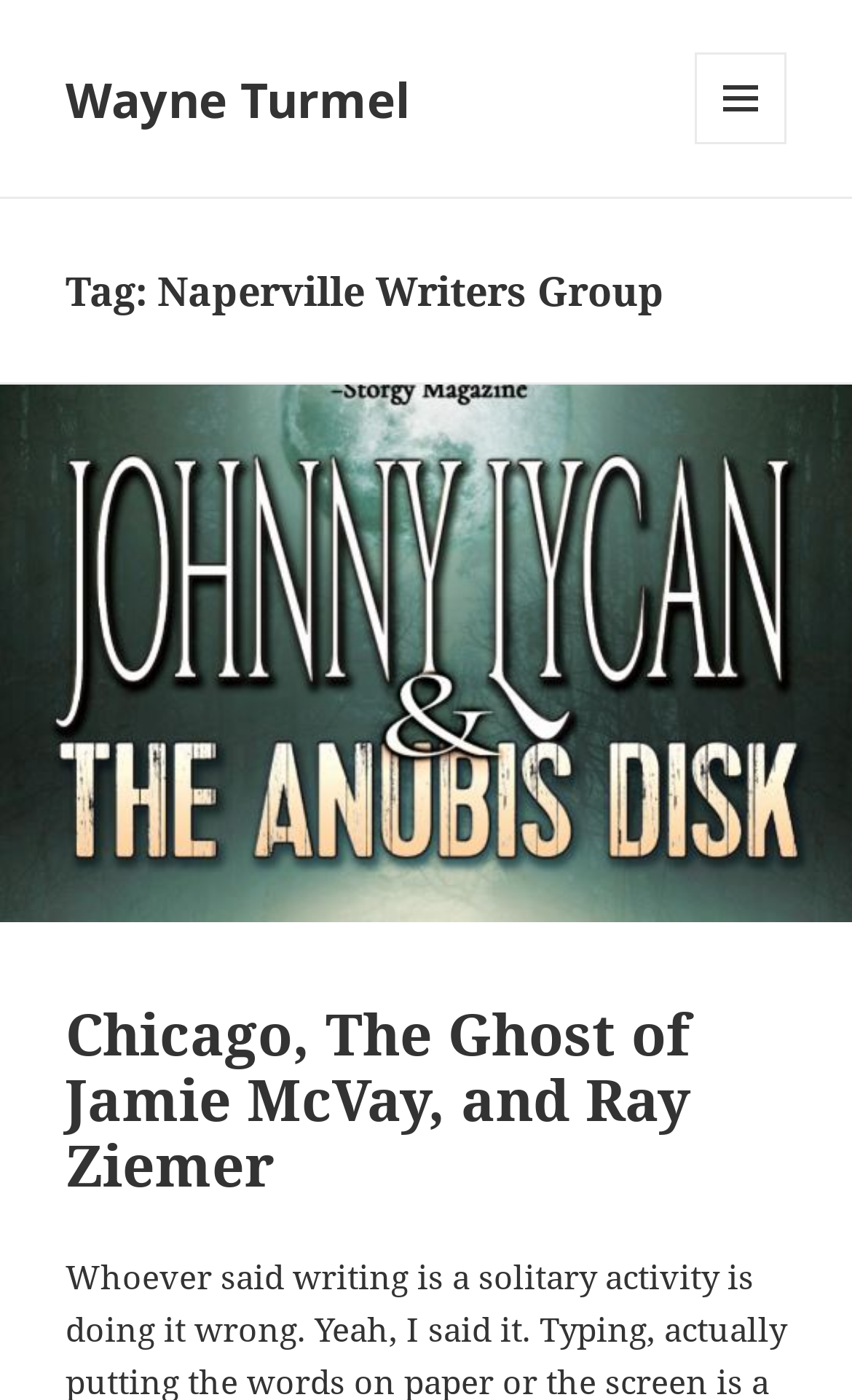Using a single word or phrase, answer the following question: 
What is the purpose of the button?

MENU AND WIDGETS